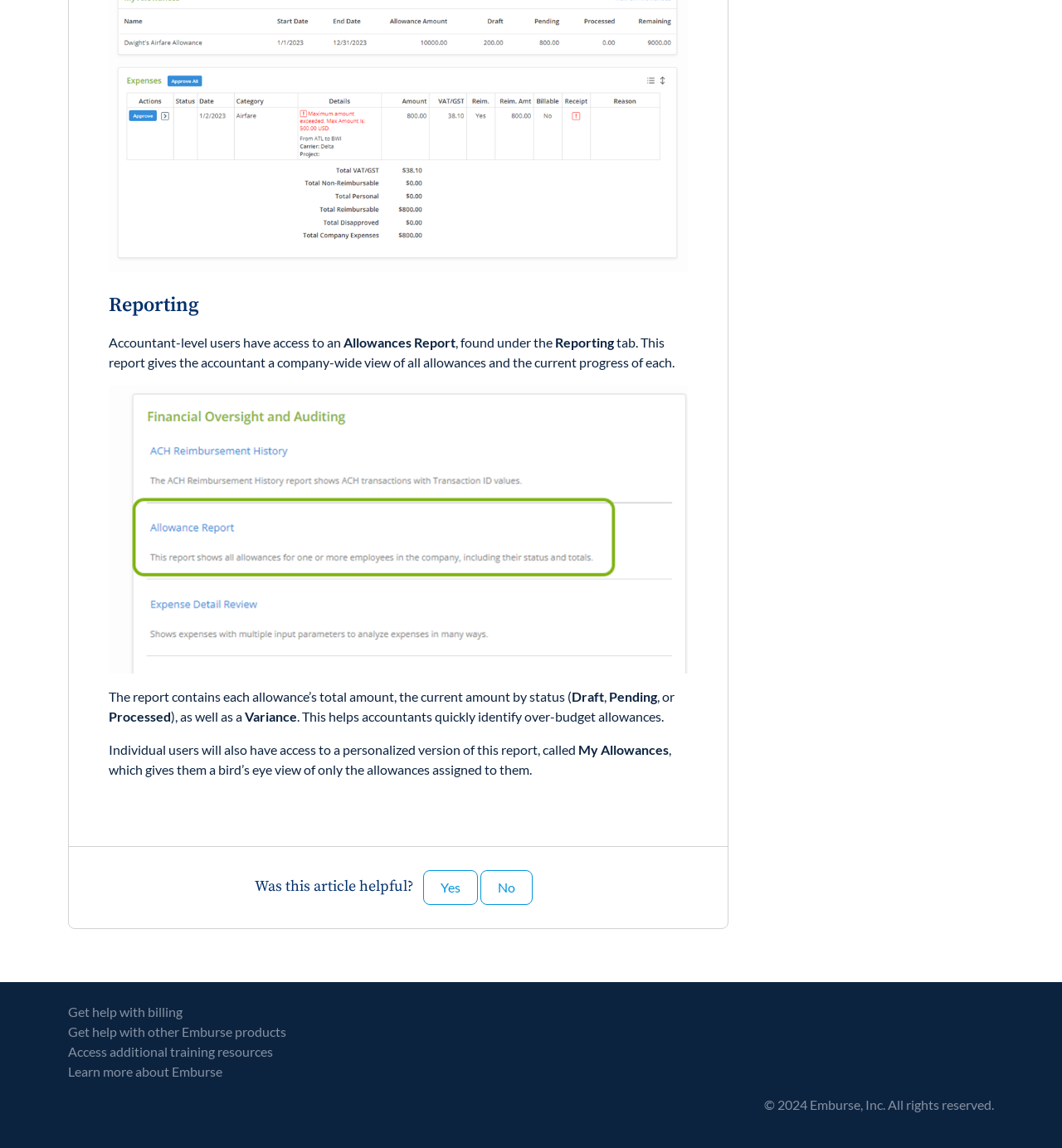Identify the bounding box coordinates of the region I need to click to complete this instruction: "View the 'Allowances Report'".

[0.323, 0.291, 0.429, 0.305]